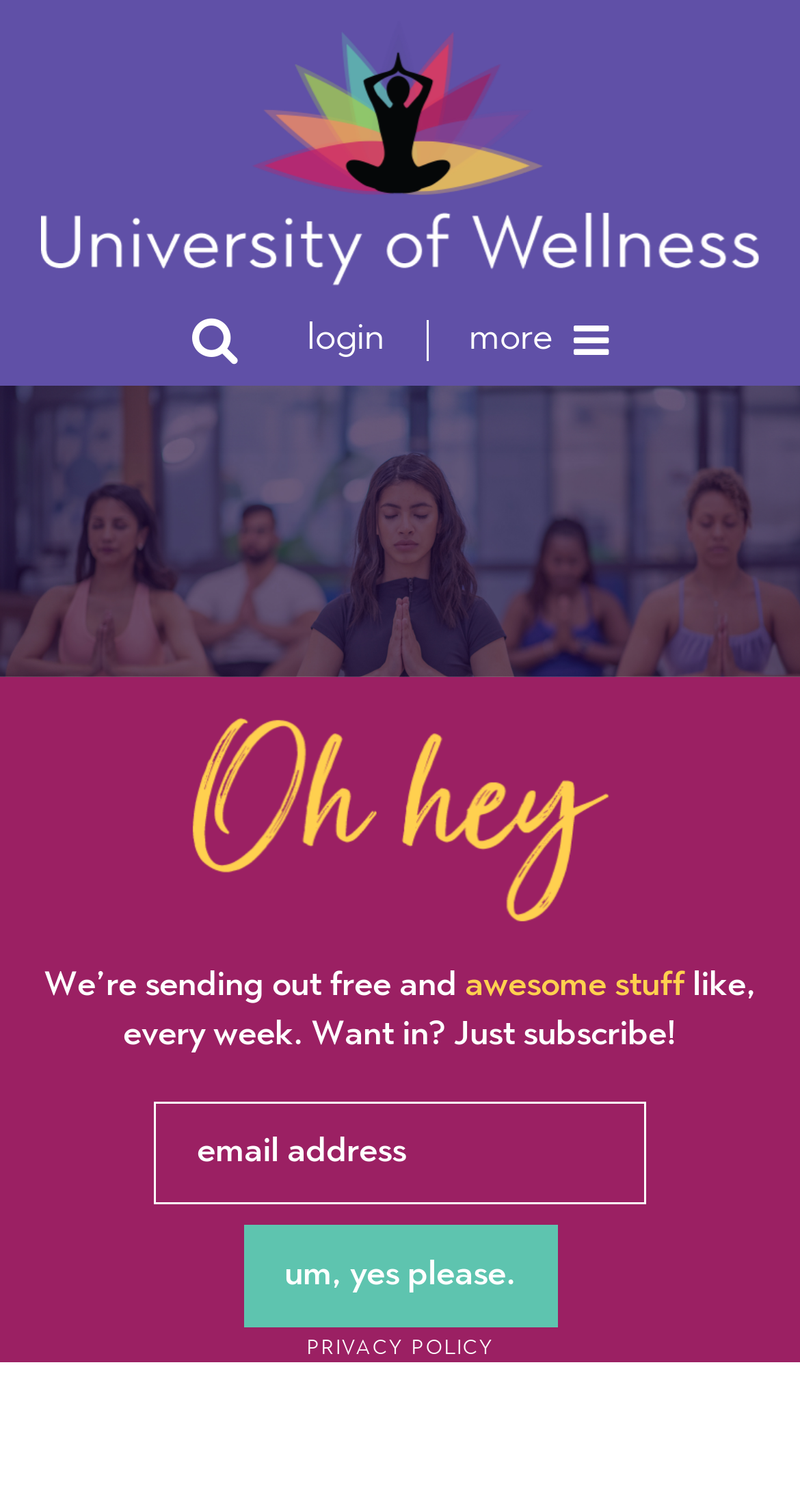Please find the bounding box coordinates in the format (top-left x, top-left y, bottom-right x, bottom-right y) for the given element description. Ensure the coordinates are floating point numbers between 0 and 1. Description: Login

[0.383, 0.211, 0.481, 0.235]